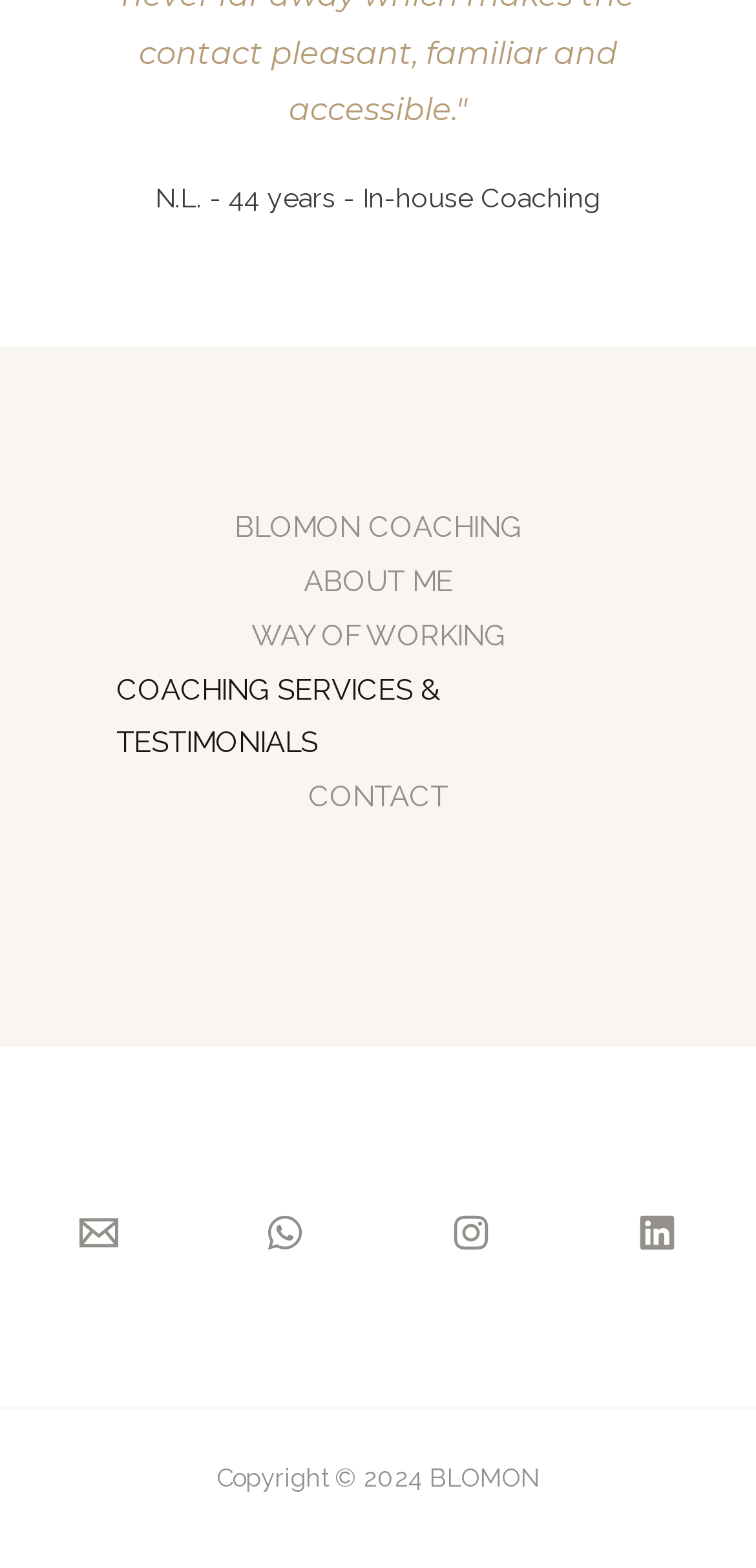Please identify the bounding box coordinates of the clickable region that I should interact with to perform the following instruction: "Check COACHING SERVICES & TESTIMONIALS". The coordinates should be expressed as four float numbers between 0 and 1, i.e., [left, top, right, bottom].

[0.103, 0.423, 0.897, 0.492]